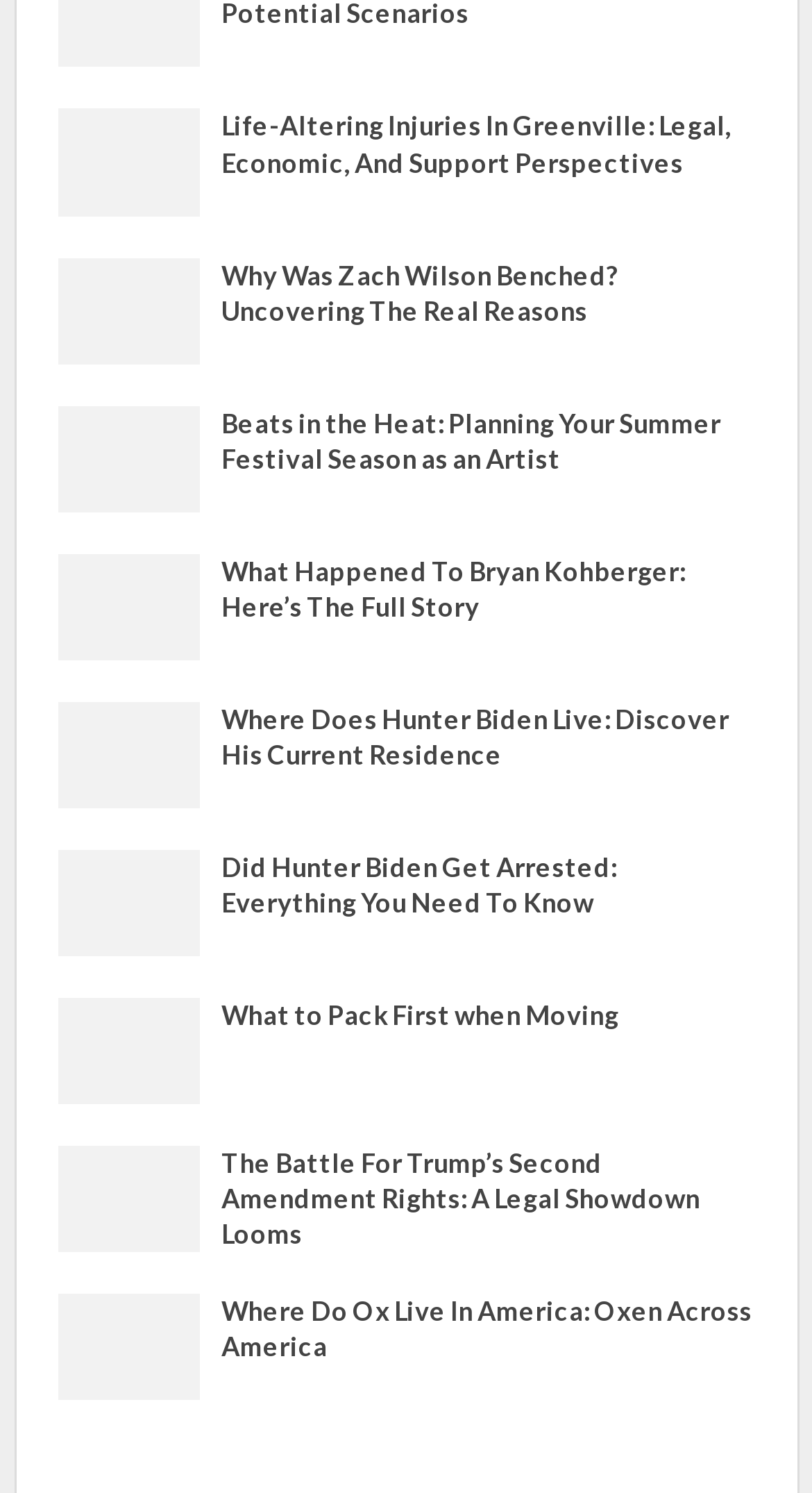Determine the bounding box coordinates of the region I should click to achieve the following instruction: "read contact information". Ensure the bounding box coordinates are four float numbers between 0 and 1, i.e., [left, top, right, bottom].

None